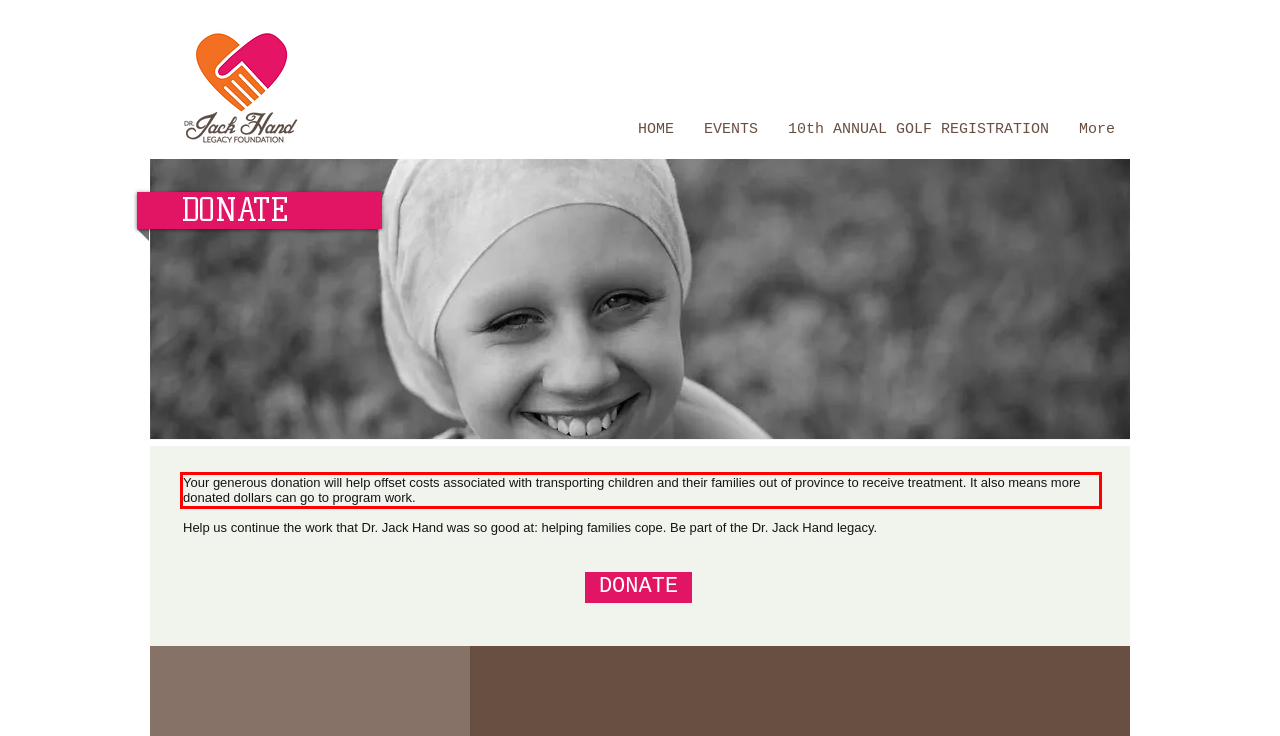Given the screenshot of a webpage, identify the red rectangle bounding box and recognize the text content inside it, generating the extracted text.

Your generous donation will help offset costs associated with transporting children and their families out of province to receive treatment. It also means more donated dollars can go to program work.